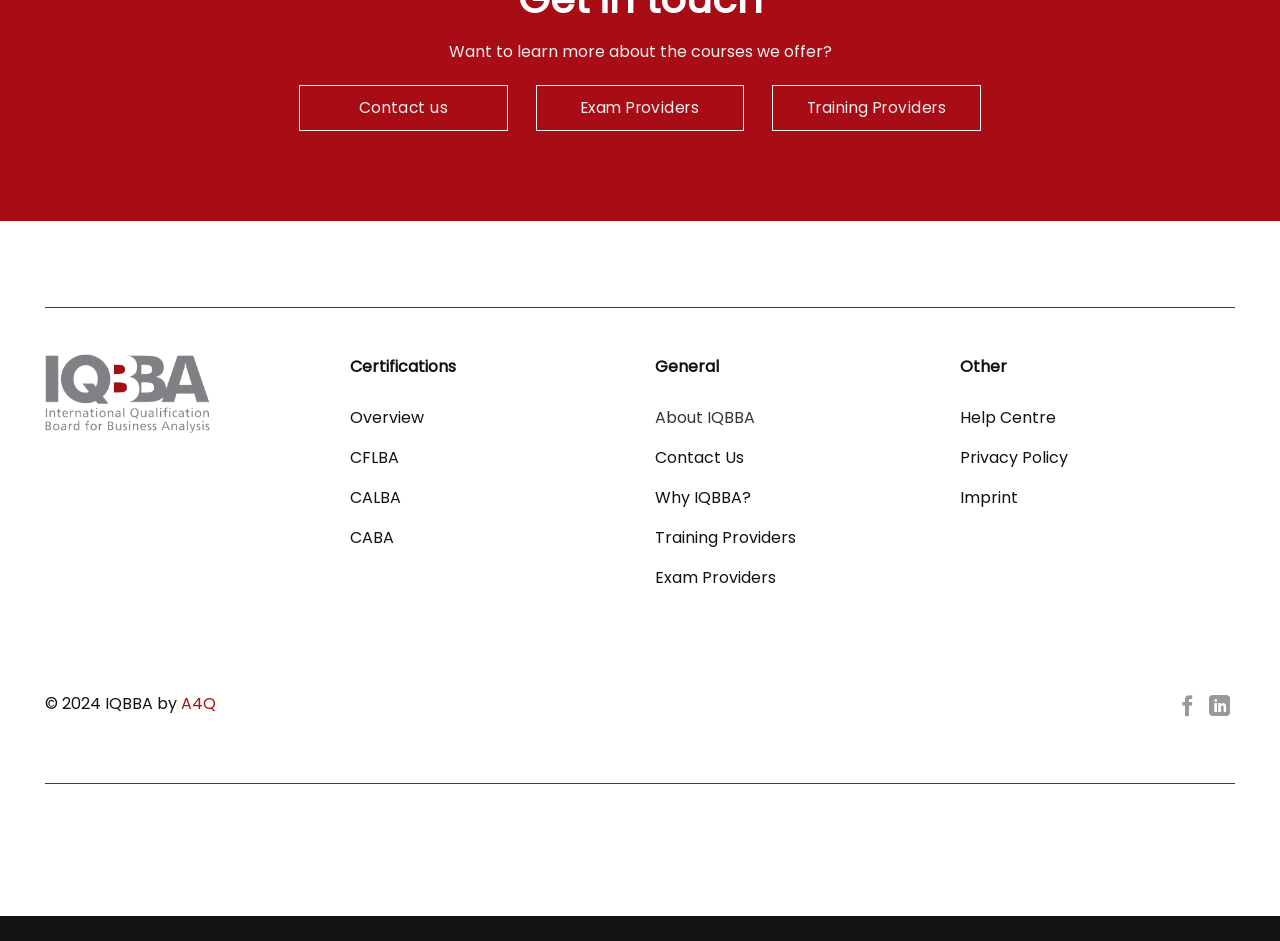Please identify the bounding box coordinates of the element that needs to be clicked to perform the following instruction: "View certifications overview".

[0.273, 0.426, 0.488, 0.468]